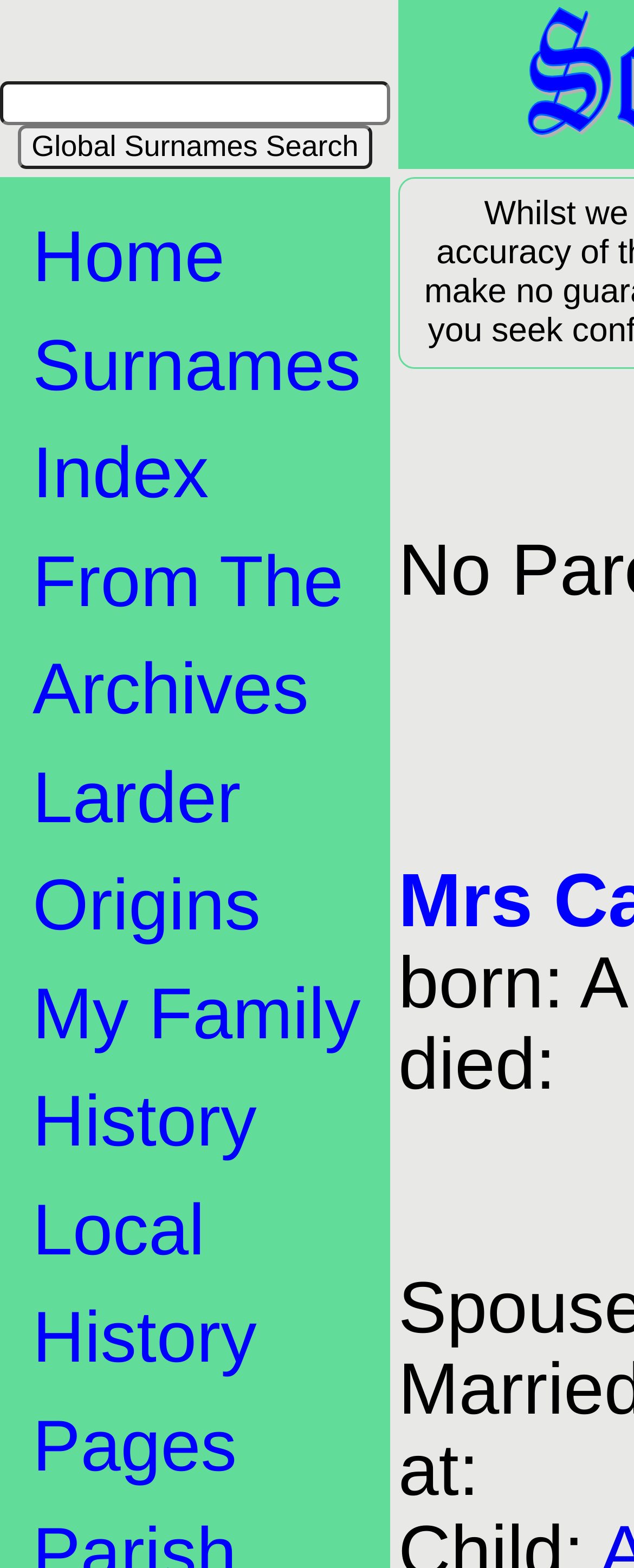Please specify the coordinates of the bounding box for the element that should be clicked to carry out this instruction: "explore larder origins". The coordinates must be four float numbers between 0 and 1, formatted as [left, top, right, bottom].

[0.051, 0.484, 0.411, 0.603]